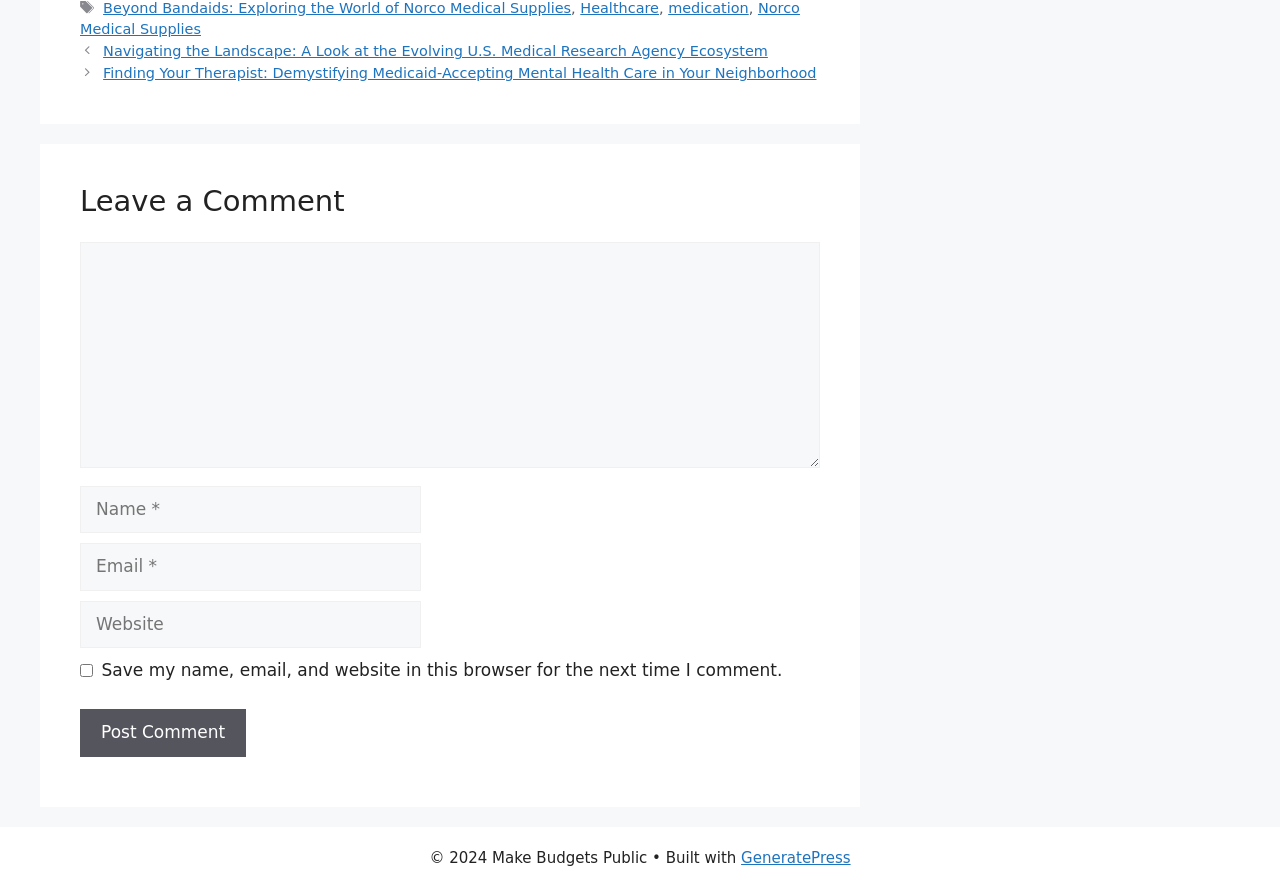Please find the bounding box coordinates of the element that must be clicked to perform the given instruction: "Click on the 'Place Order' link". The coordinates should be four float numbers from 0 to 1, i.e., [left, top, right, bottom].

None